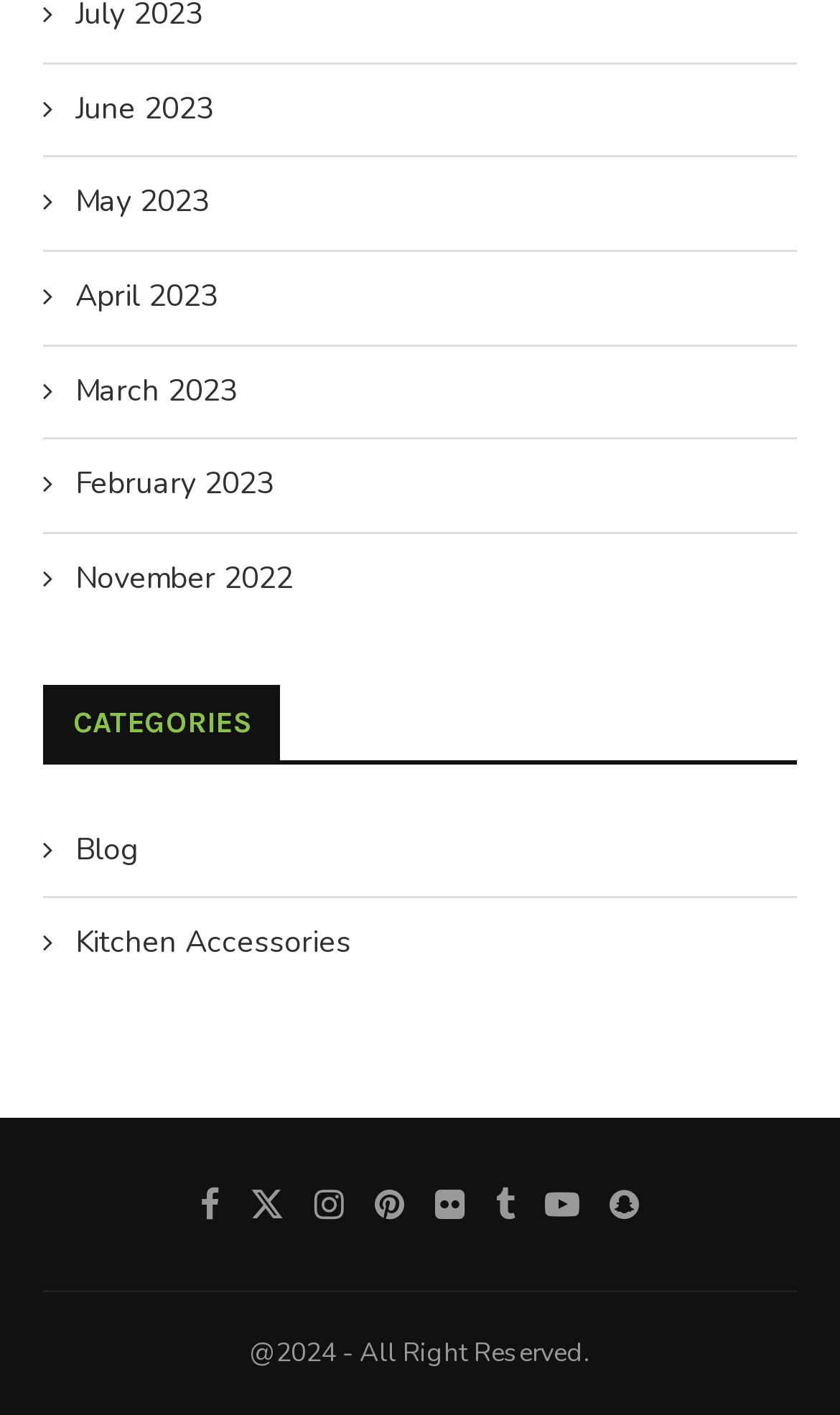Locate the bounding box coordinates of the element that needs to be clicked to carry out the instruction: "Explore Kitchen Accessories". The coordinates should be given as four float numbers ranging from 0 to 1, i.e., [left, top, right, bottom].

[0.051, 0.652, 0.949, 0.682]